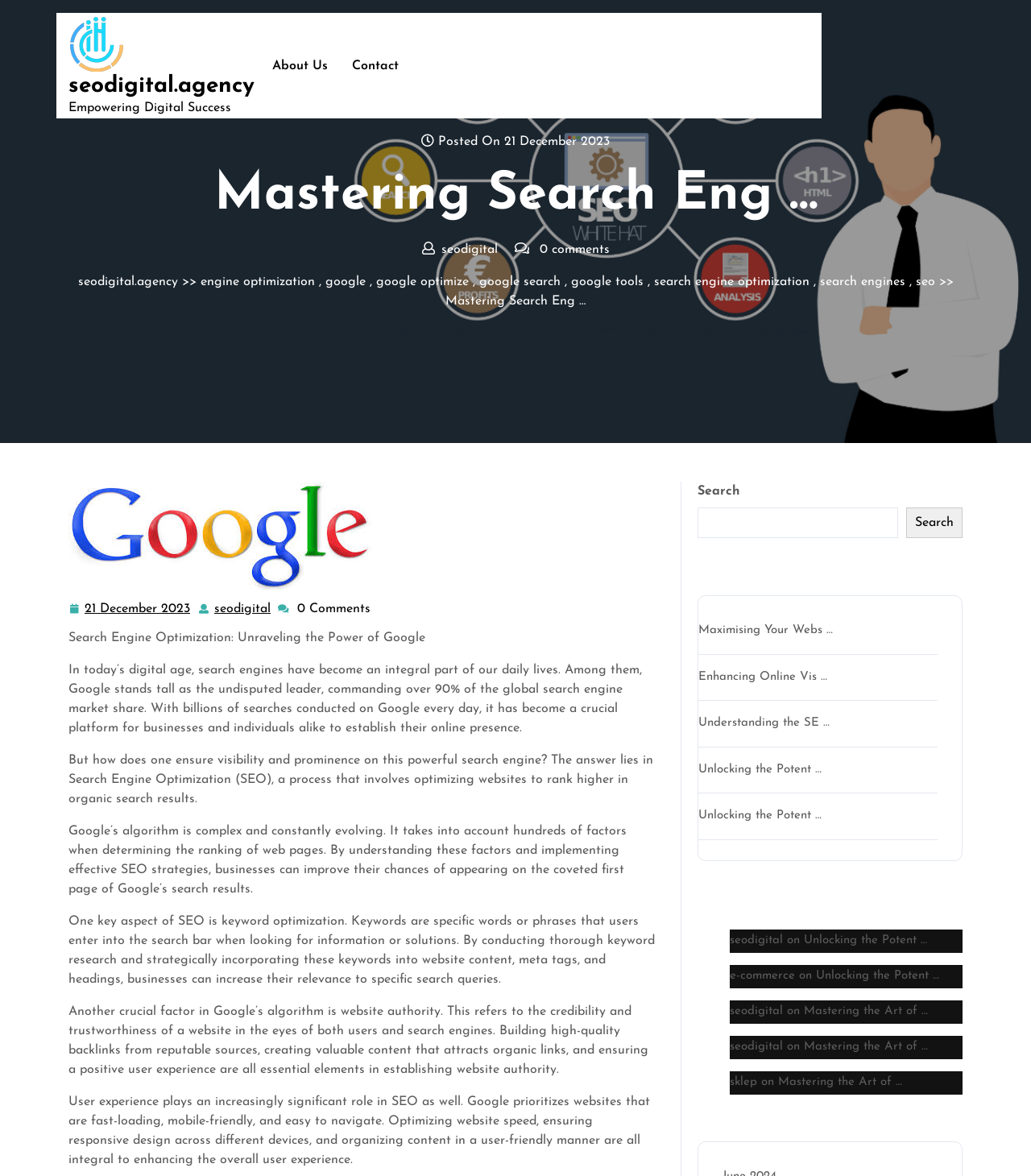Please locate the bounding box coordinates of the element that should be clicked to achieve the given instruction: "Search for something".

[0.677, 0.432, 0.871, 0.458]